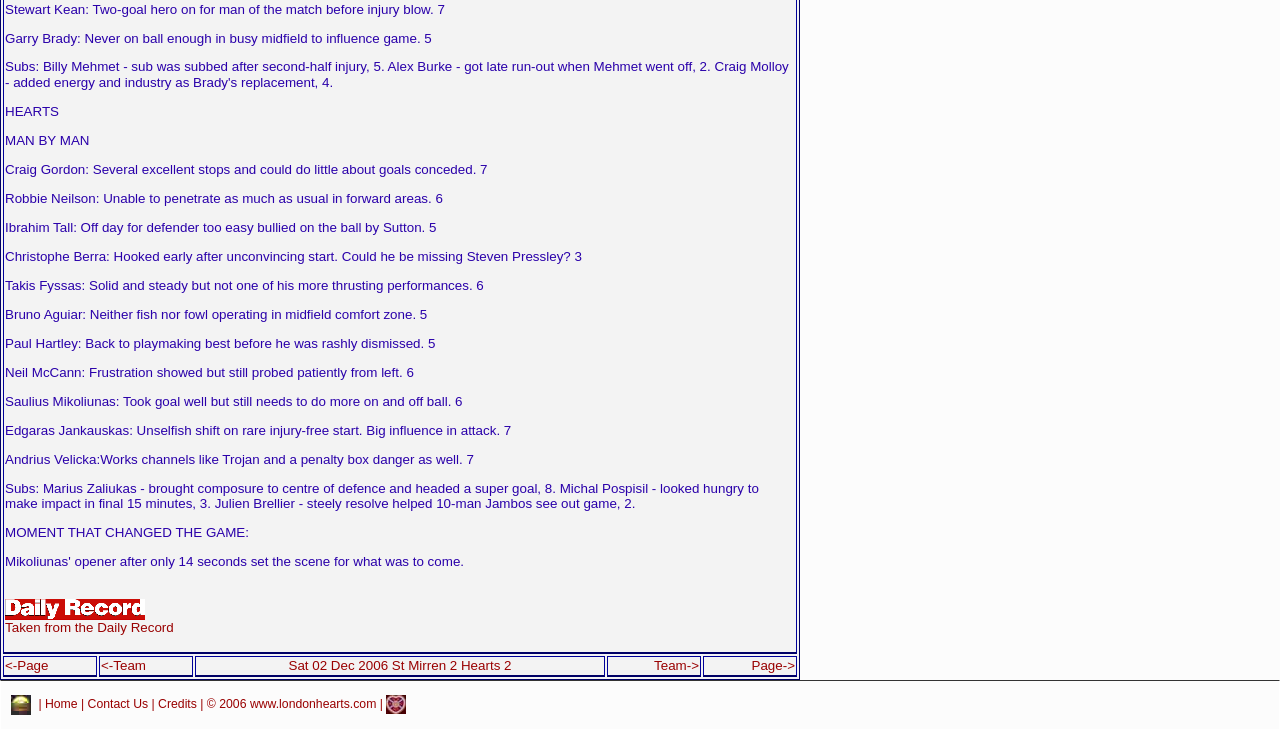Using the provided description: "Contact Us", find the bounding box coordinates of the corresponding UI element. The output should be four float numbers between 0 and 1, in the format [left, top, right, bottom].

[0.068, 0.954, 0.116, 0.974]